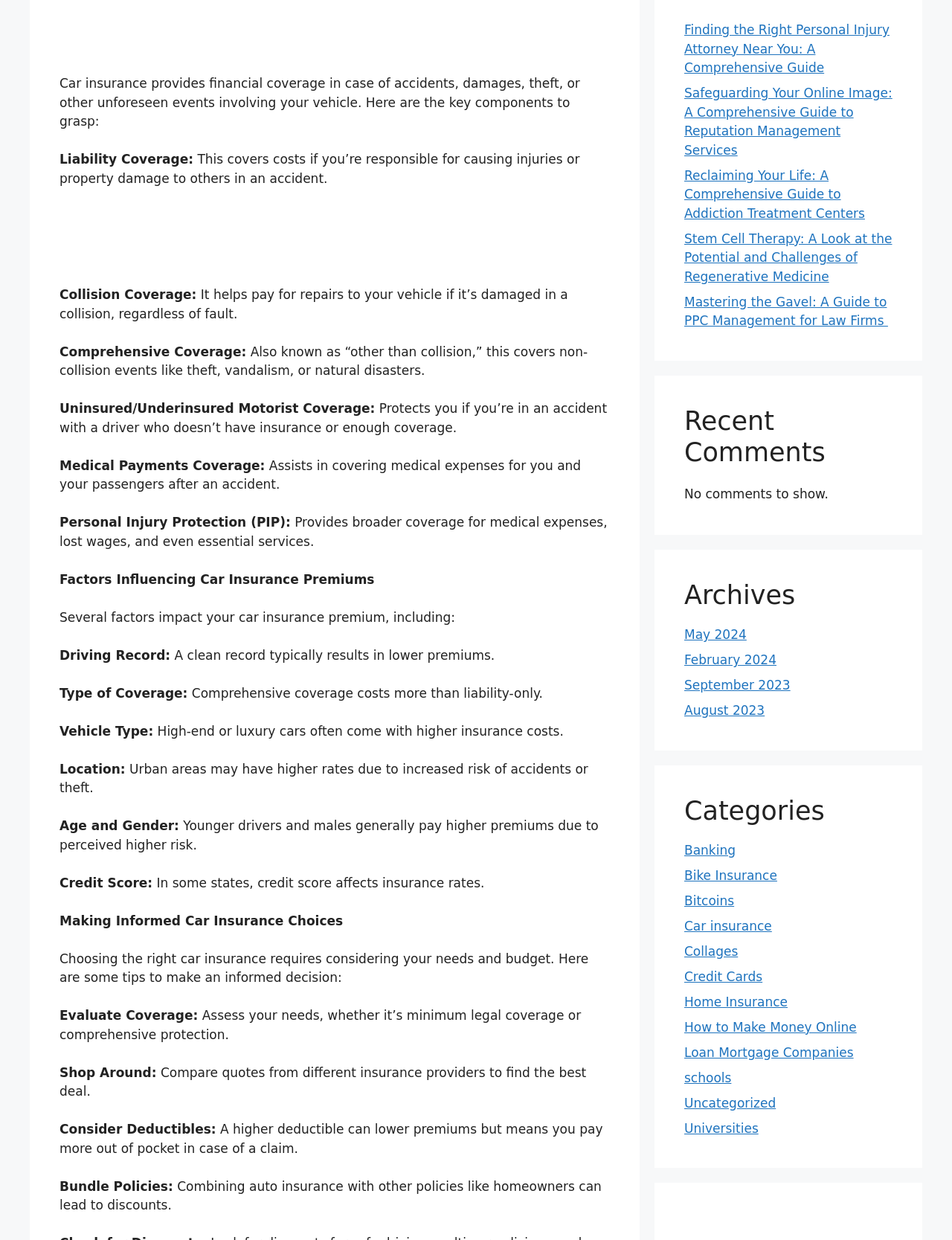Locate the bounding box coordinates of the element to click to perform the following action: 'Click on the link to learn about personal injury protection'. The coordinates should be given as four float values between 0 and 1, in the form of [left, top, right, bottom].

[0.062, 0.415, 0.305, 0.427]